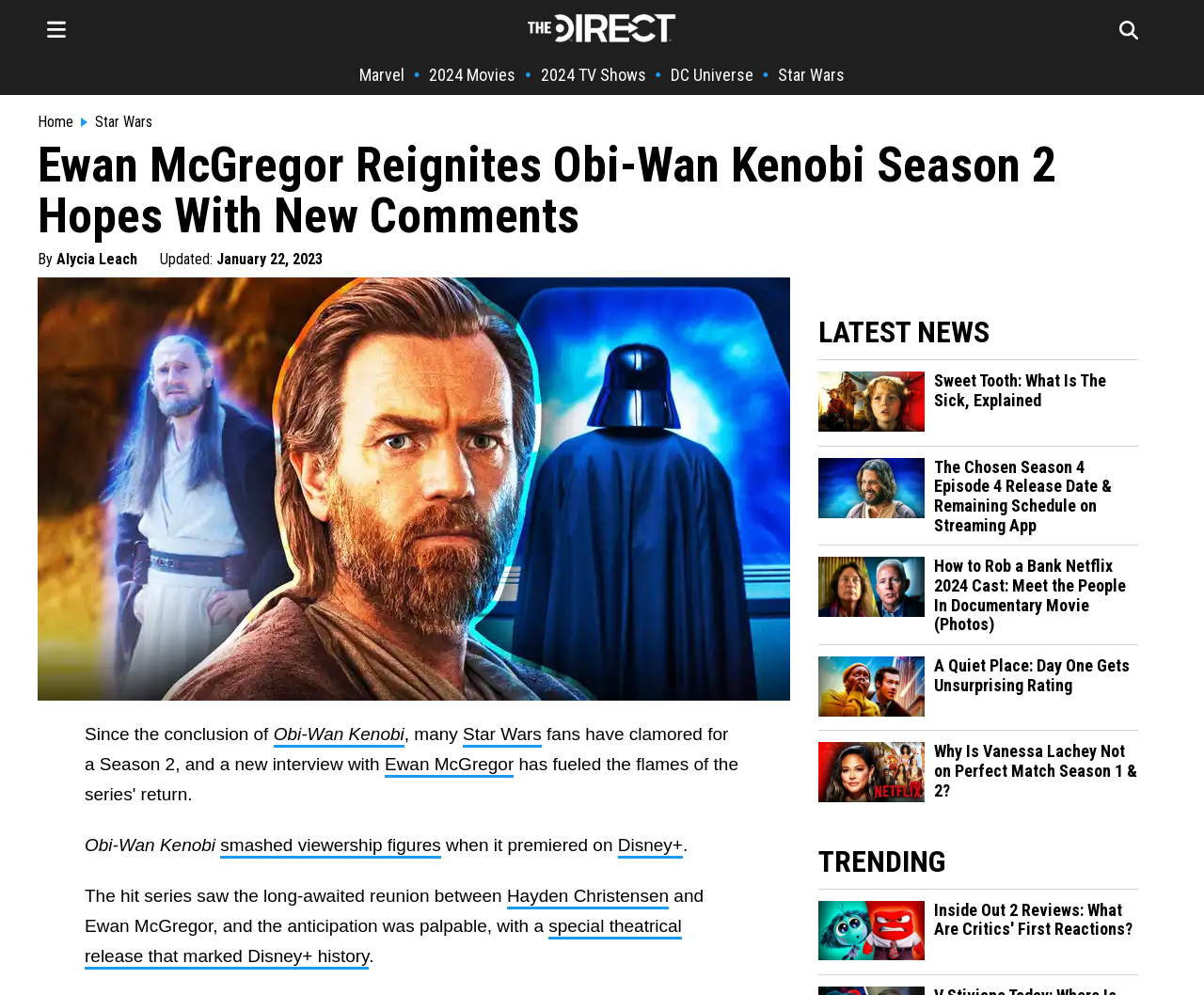Pinpoint the bounding box coordinates of the area that should be clicked to complete the following instruction: "Read the article about Ewan McGregor". The coordinates must be given as four float numbers between 0 and 1, i.e., [left, top, right, bottom].

[0.031, 0.141, 0.969, 0.243]